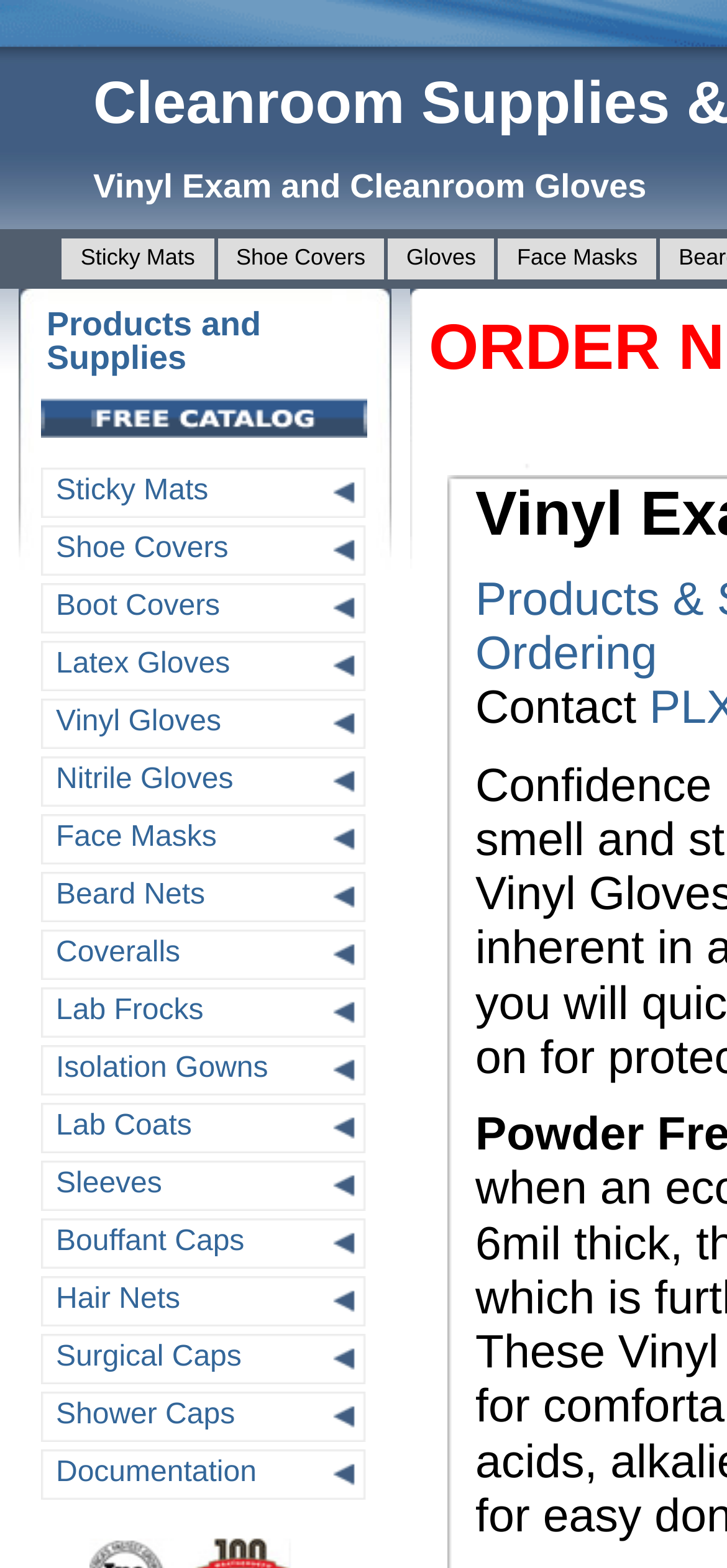Is there a link to contact information?
Answer the question with a single word or phrase derived from the image.

Yes